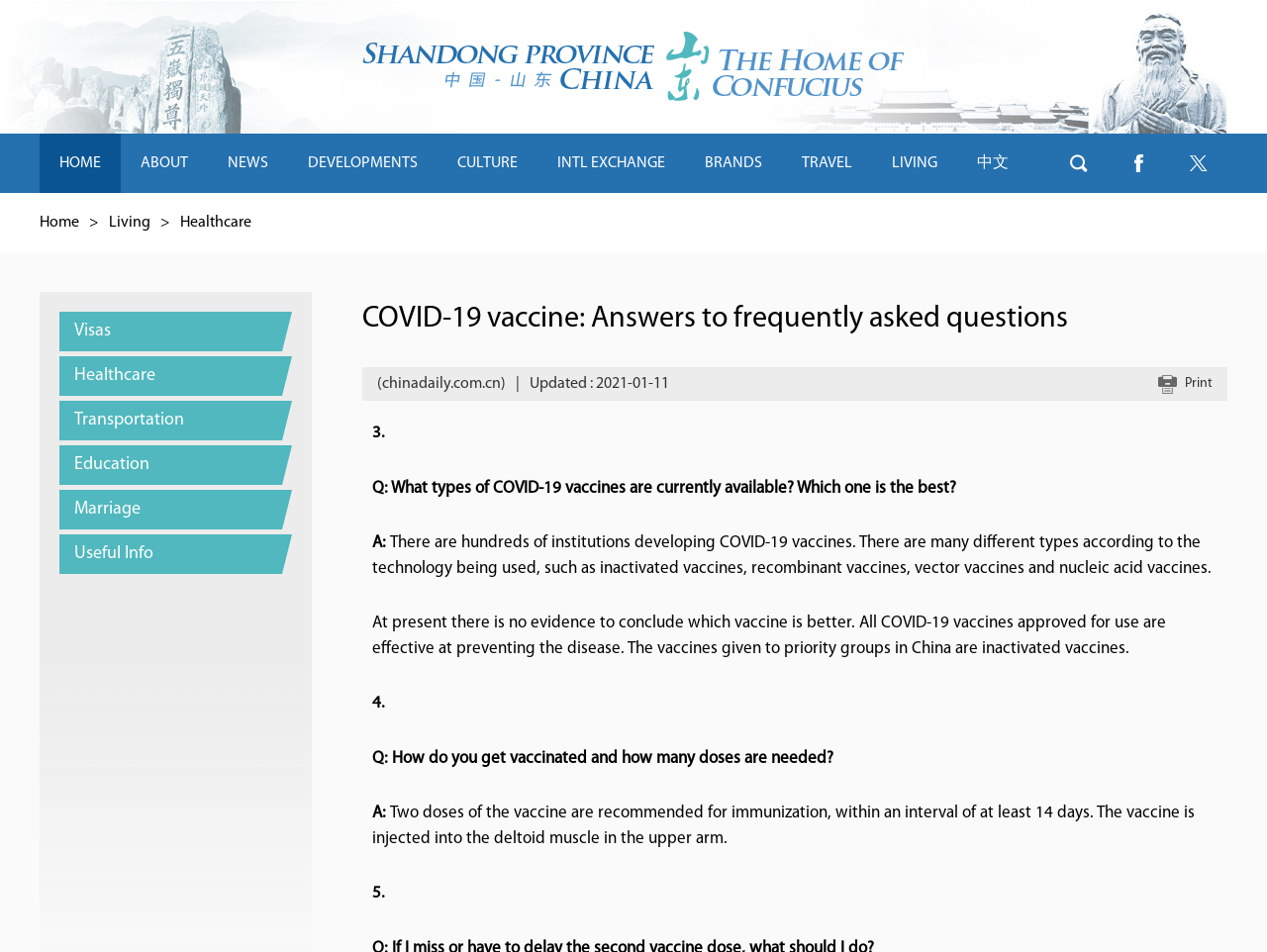Please use the details from the image to answer the following question comprehensively:
Where is the vaccine injected?

According to the answer to question 4, 'The vaccine is injected into the deltoid muscle in the upper arm.' This information is provided in the section 'Q: How do you get vaccinated and how many doses are needed?'.